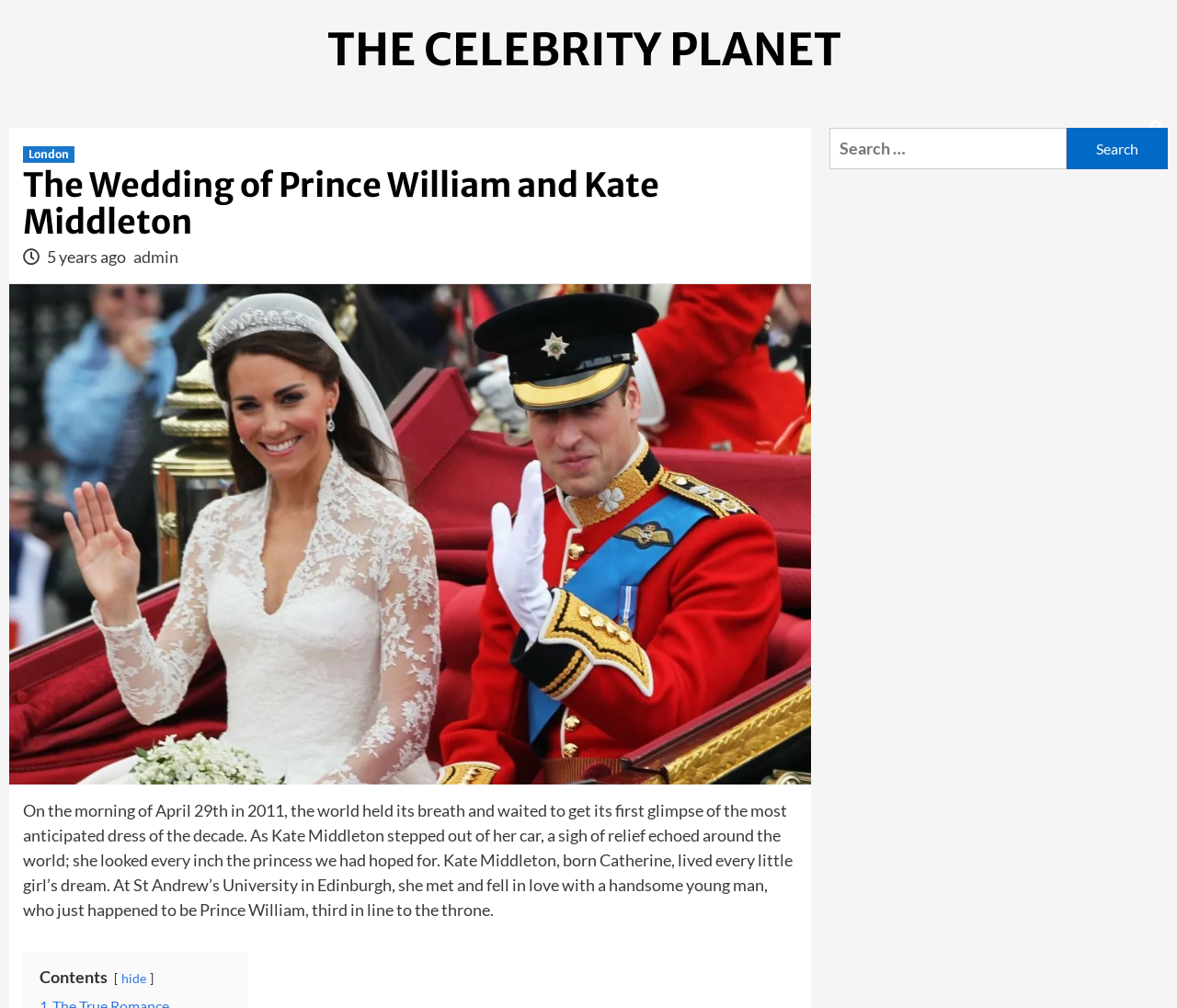Please provide a comprehensive answer to the question below using the information from the image: How long ago was the wedding of Prince William and Kate Middleton?

The webpage mentions that the wedding of Prince William and Kate Middleton took place 5 years ago, as indicated by the text '5 years ago' below the heading.